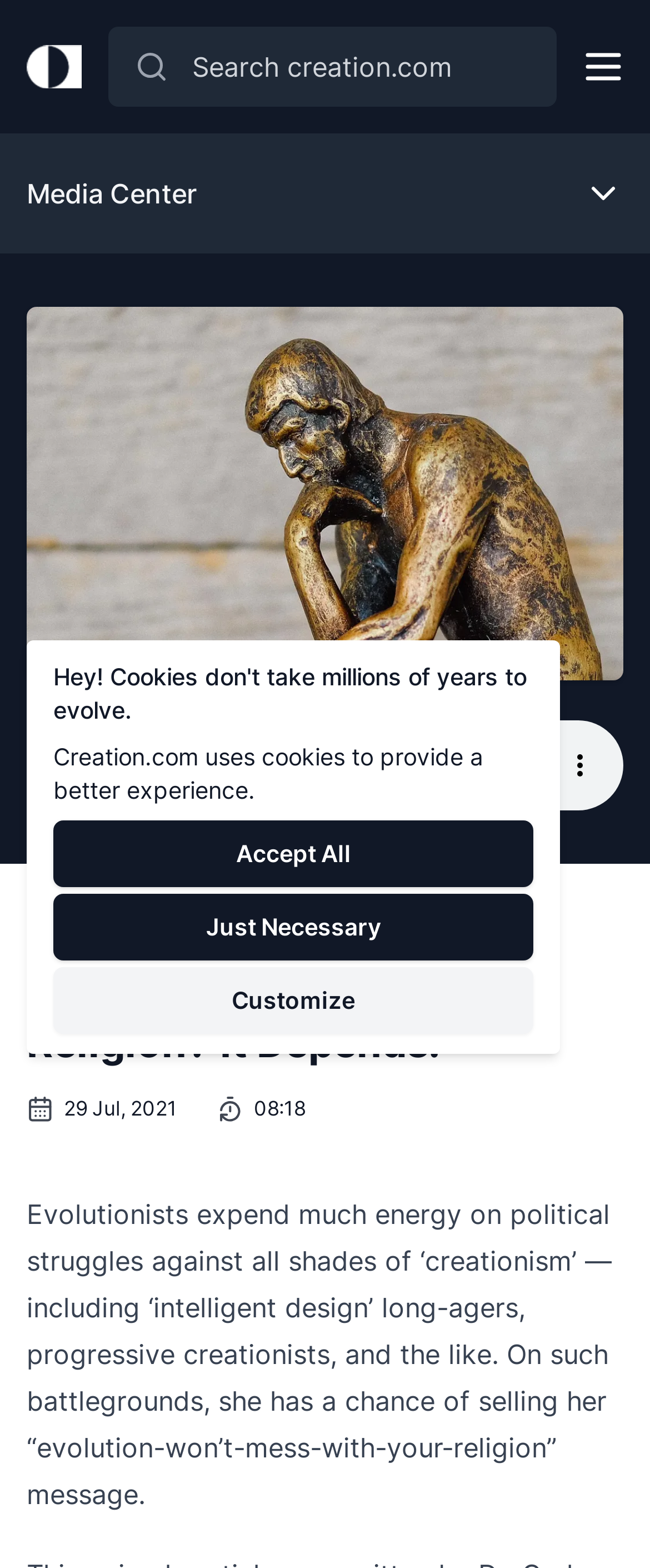Please locate the bounding box coordinates of the element that should be clicked to achieve the given instruction: "Open menu".

[0.856, 0.017, 1.0, 0.068]